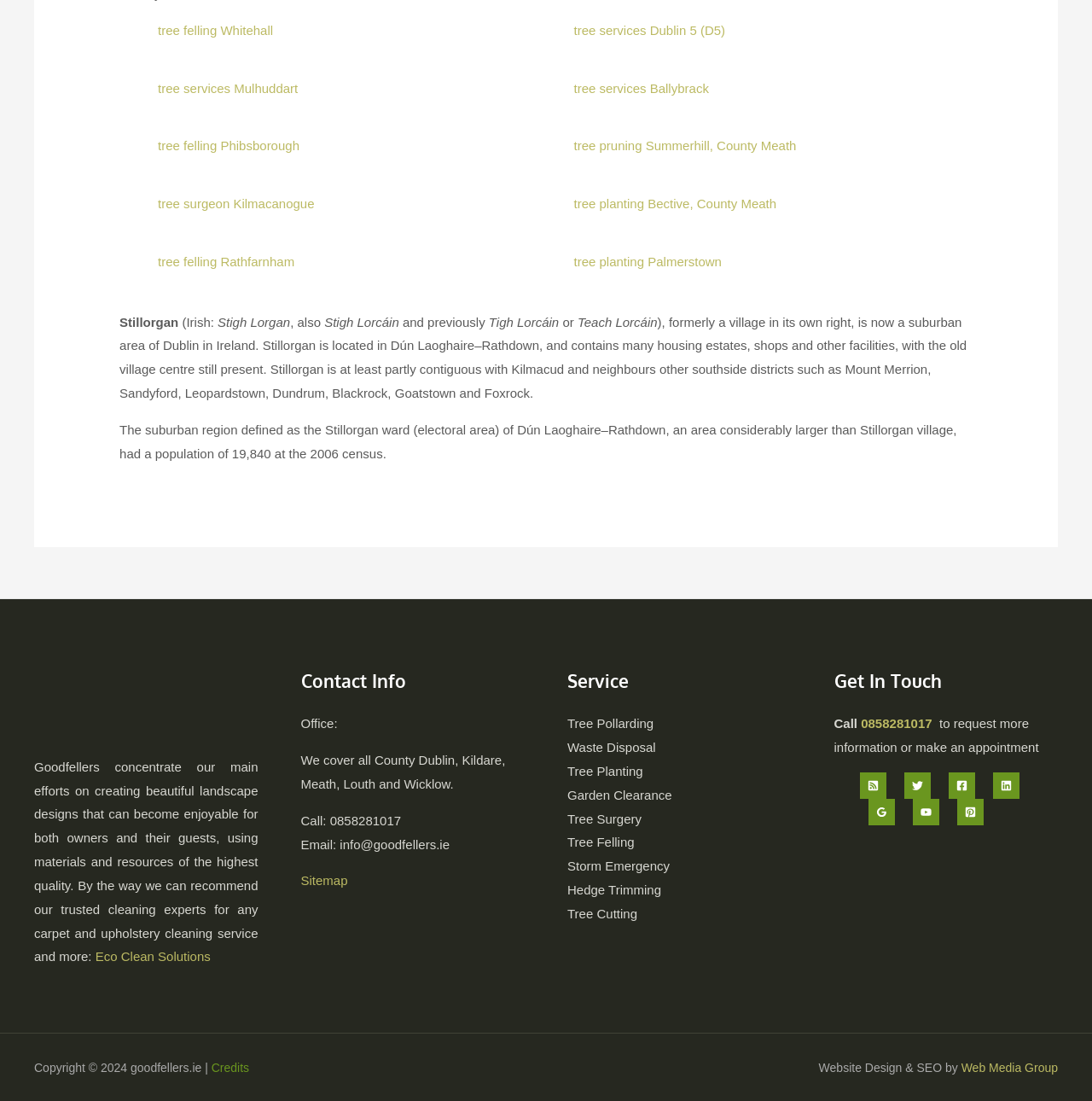Analyze the image and answer the question with as much detail as possible: 
What is the location covered by Goodfellers' services?

I found the answer by reading the text in the Contact Info section in the Footer Widget 2, which says 'We cover all County Dublin, Kildare, Meath, Louth and Wicklow'.